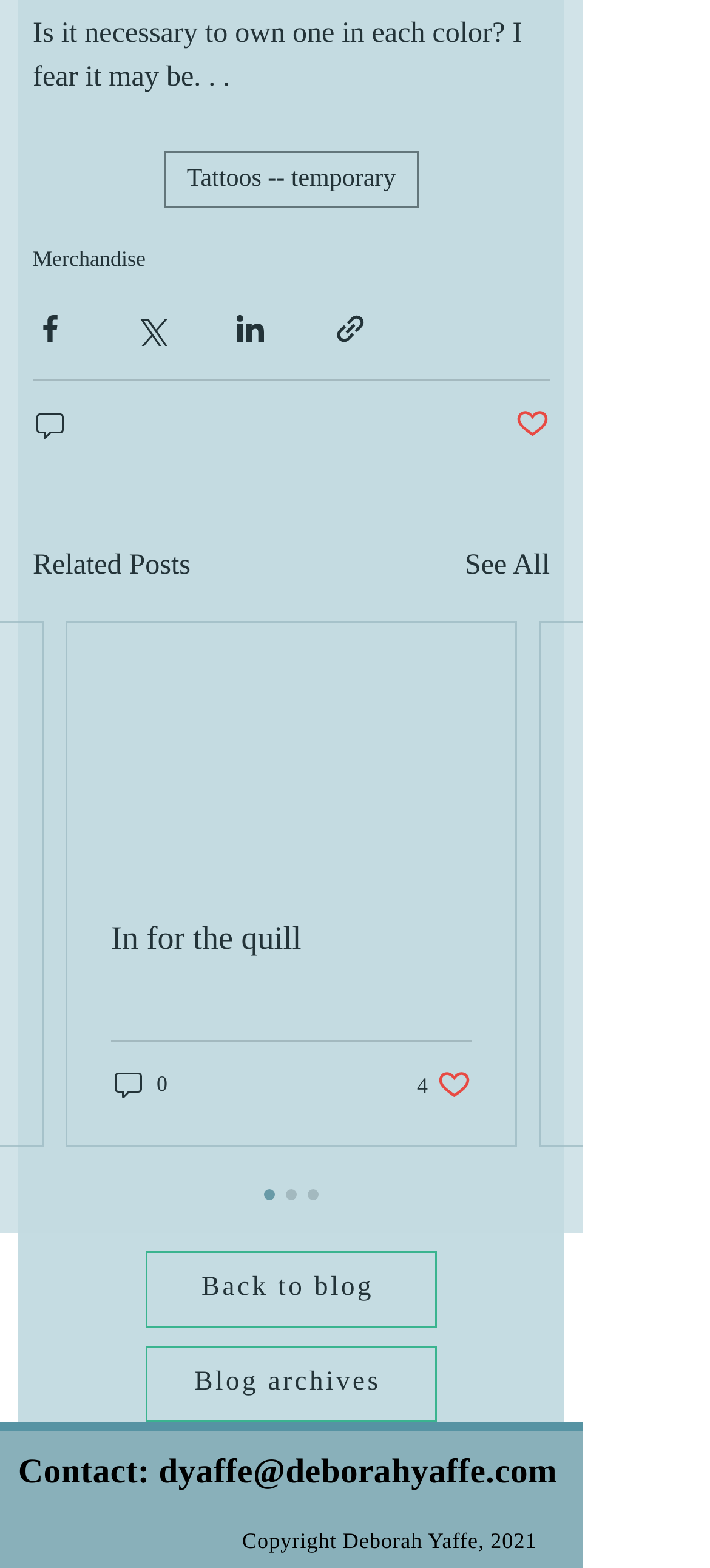What is the contact email address?
Please provide a detailed and thorough answer to the question.

I looked at the bottom of the webpage and found the 'Contact:' section, which has the email address 'dyaffe@deborahyaffe.com'.